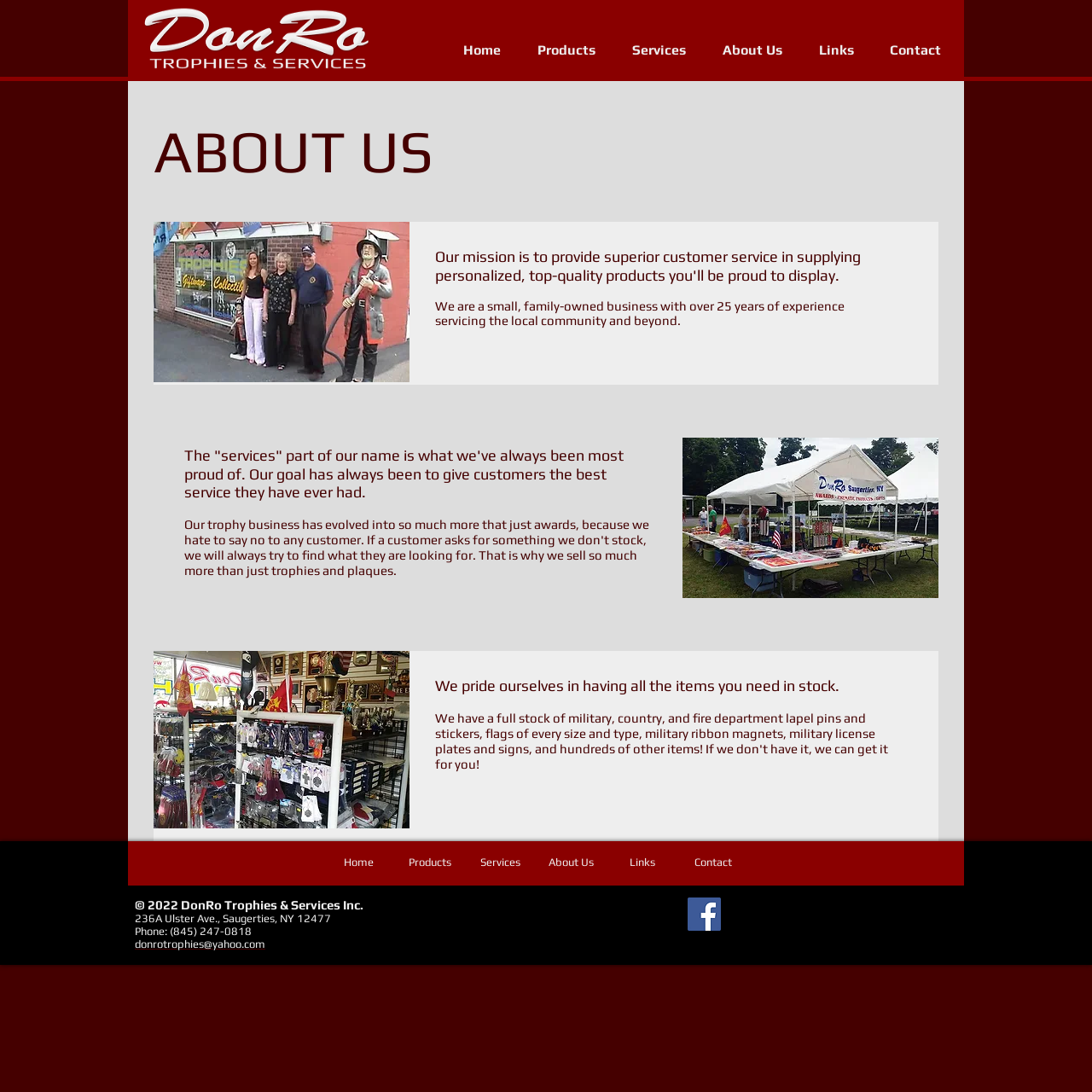Using the information in the image, could you please answer the following question in detail:
What is the name of the company?

The company name is mentioned in the logo at the top left corner of the webpage, and also in the copyright information at the bottom of the webpage.